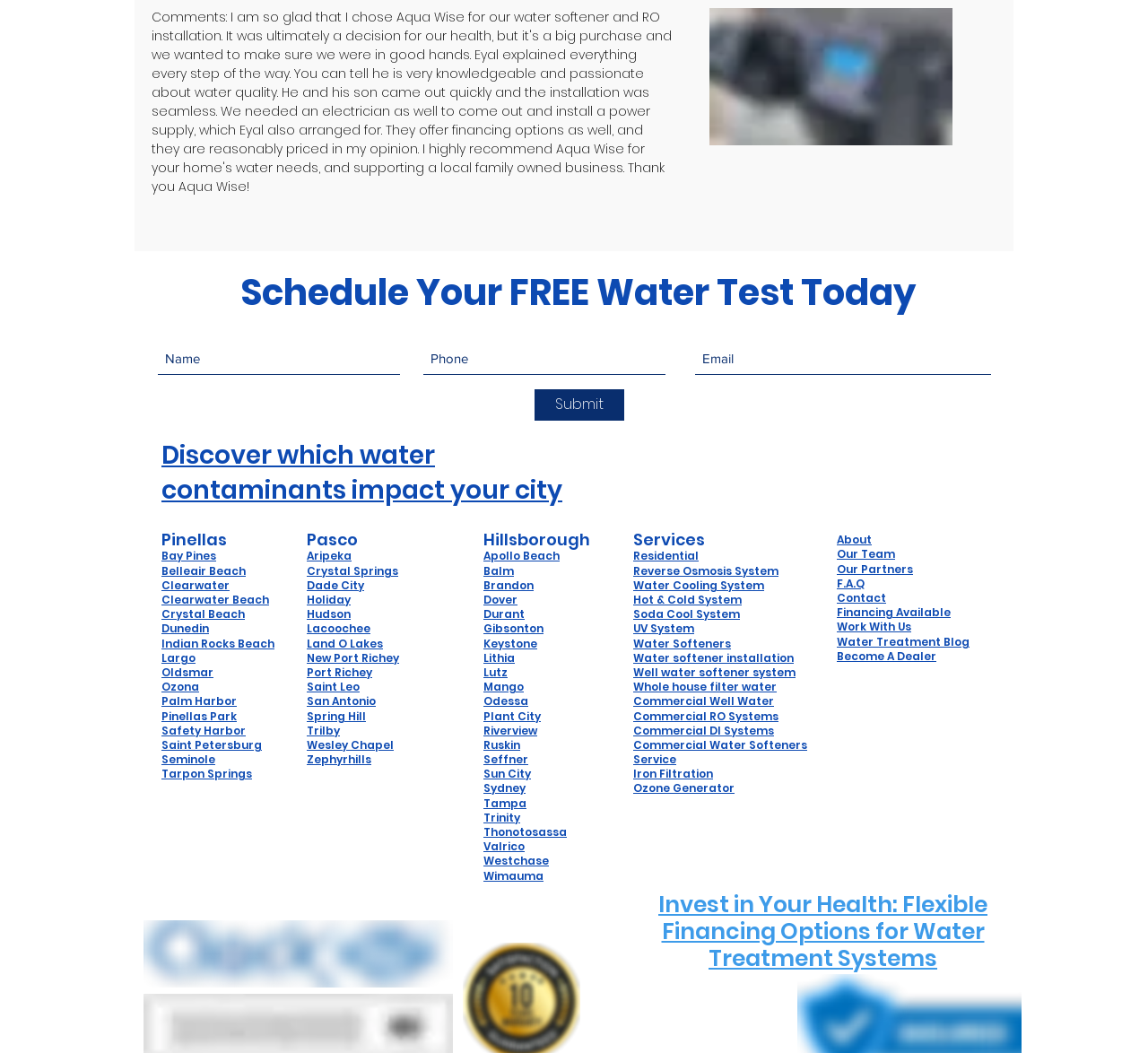Pinpoint the bounding box coordinates of the area that should be clicked to complete the following instruction: "Enter your name". The coordinates must be given as four float numbers between 0 and 1, i.e., [left, top, right, bottom].

[0.138, 0.326, 0.348, 0.356]